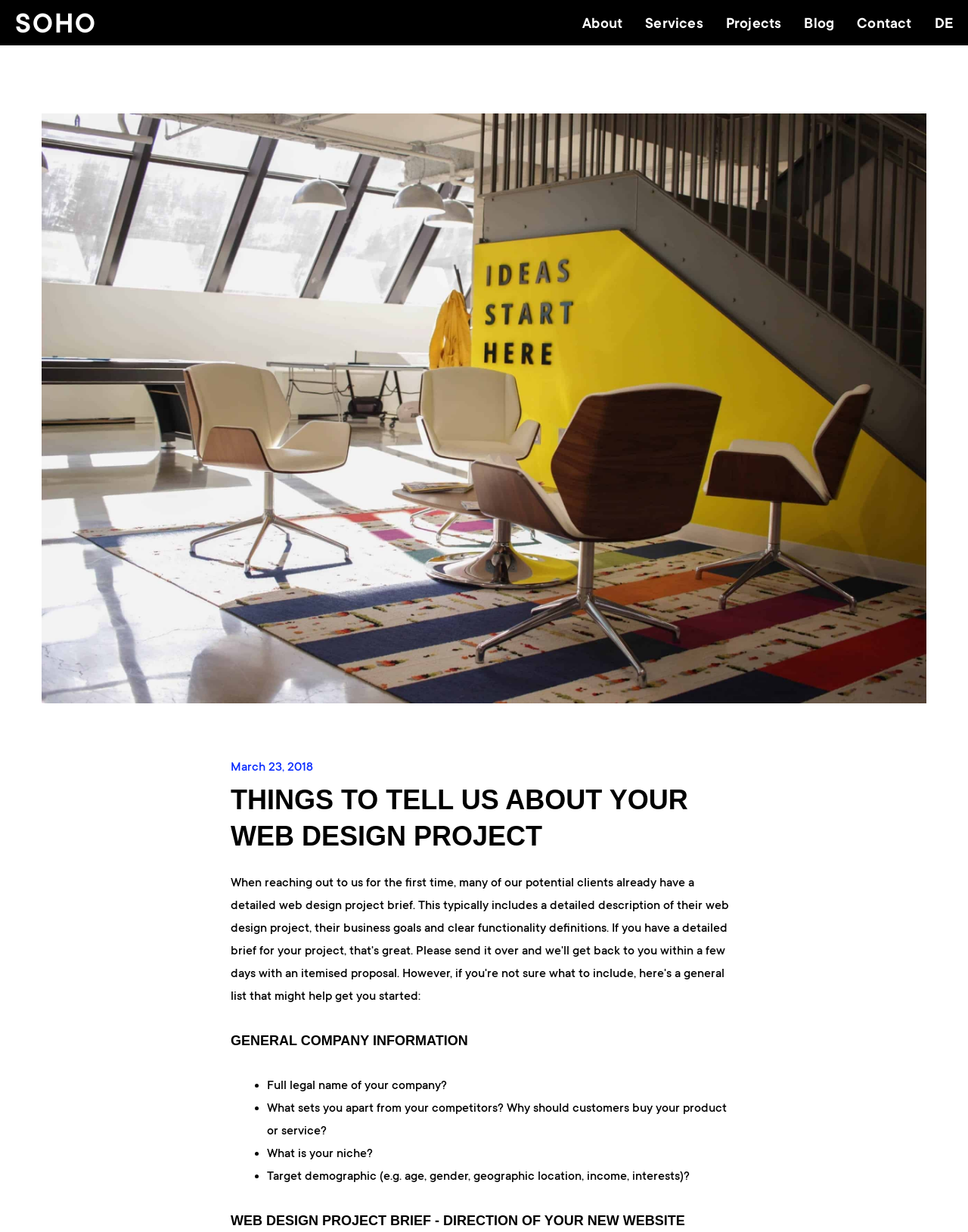Pinpoint the bounding box coordinates of the element you need to click to execute the following instruction: "Click the 'Home' link". The bounding box should be represented by four float numbers between 0 and 1, in the format [left, top, right, bottom].

None